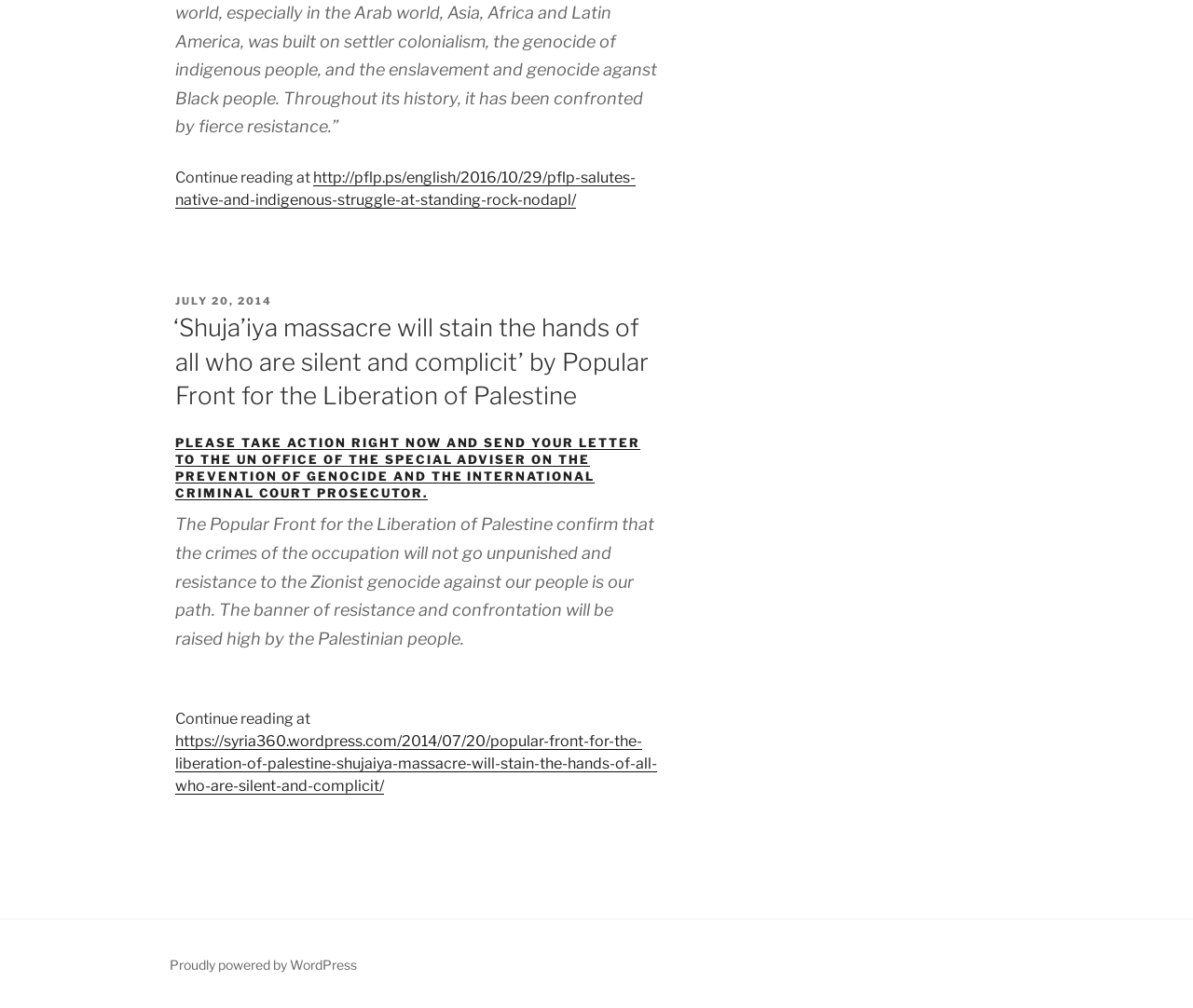Please find the bounding box for the UI component described as follows: "Proudly powered by WordPress".

[0.142, 0.949, 0.299, 0.965]